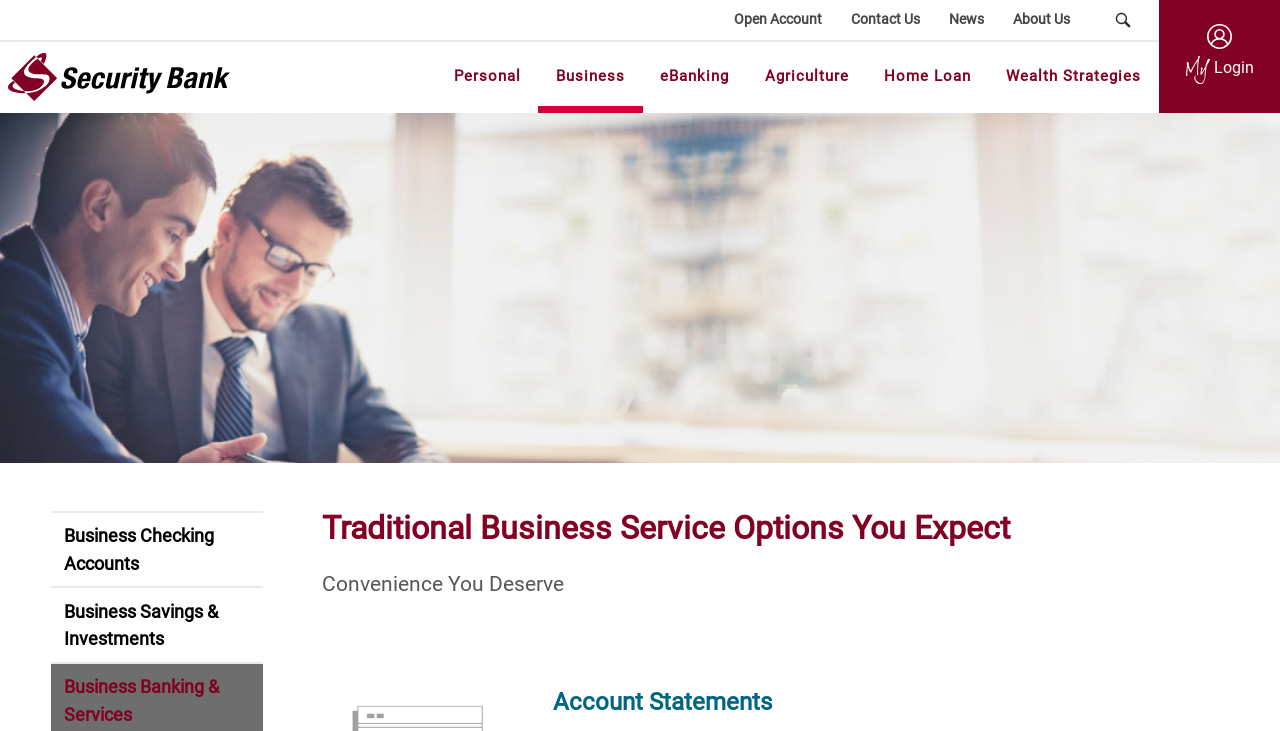Offer a thorough description of the webpage.

The webpage is about Security Bank, providing various services to its customers. At the top, there are five links: "Open Account", "Contact Us", "News", "About Us", and a search bar with a submit button, accompanied by a small image. Below these links, there is a prominent link "My Security Bank" with a logo image, which serves as a link to the homepage.

On the left side, there are six links categorized by type: "Personal", "Business", "eBanking", "Agriculture", "Home Loan", and "Wealth Strategies". On the right side, there is a "Login" button with a small image, accompanied by a "My" label.

The main content area is divided into two sections. The left section has two links: "Business Checking Accounts" and "Business Savings & Investments". The right section has three headings: "Traditional Business Service Options You Expect", "Convenience You Deserve", and a subheading "Account Statements" under the second heading.